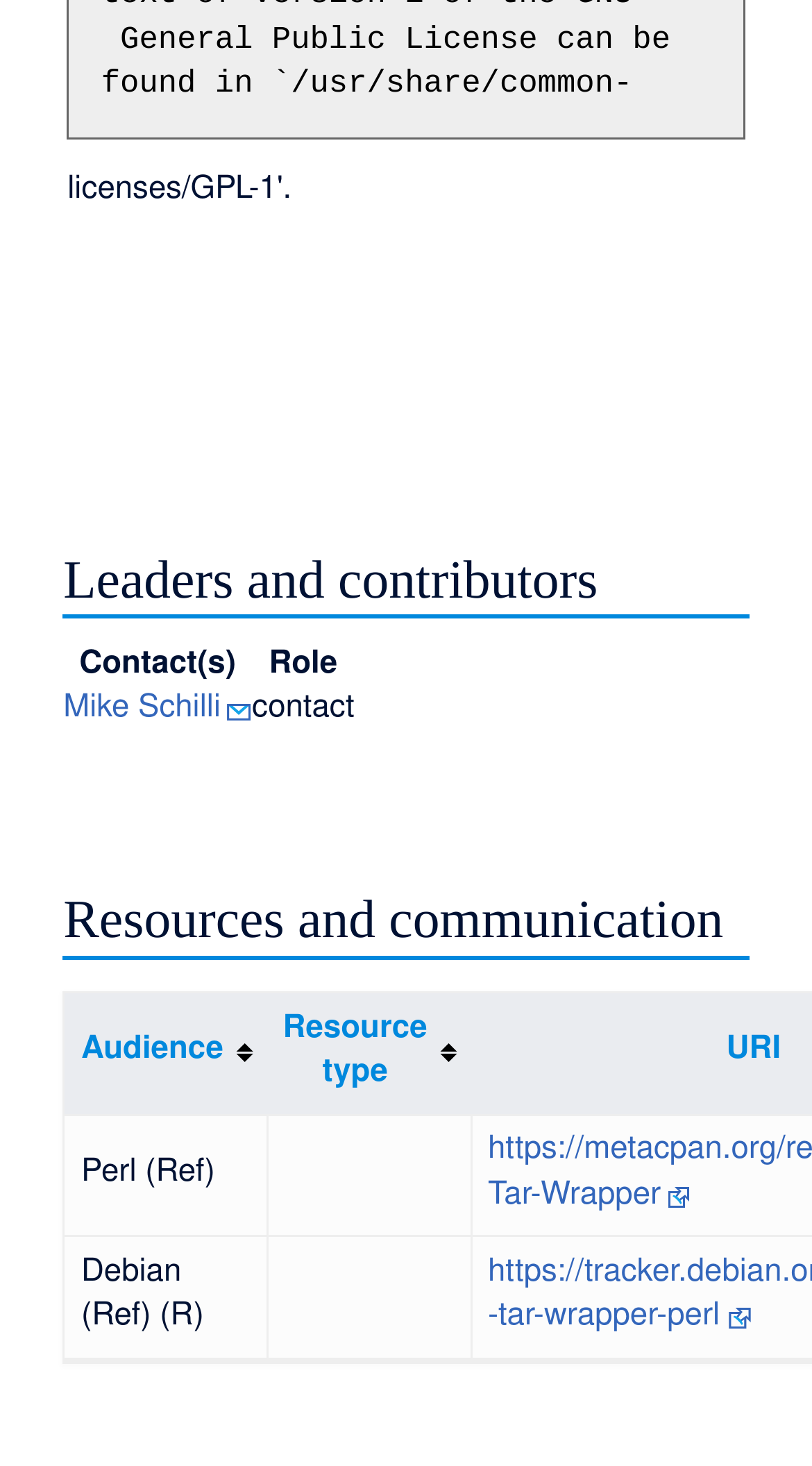How many resources are listed?
Respond to the question with a well-detailed and thorough answer.

I counted the number of grid cells under the 'Resources and communication' heading, and there are three resources listed, which are Perl (Ref), Debian (Ref) (R), and an empty cell.